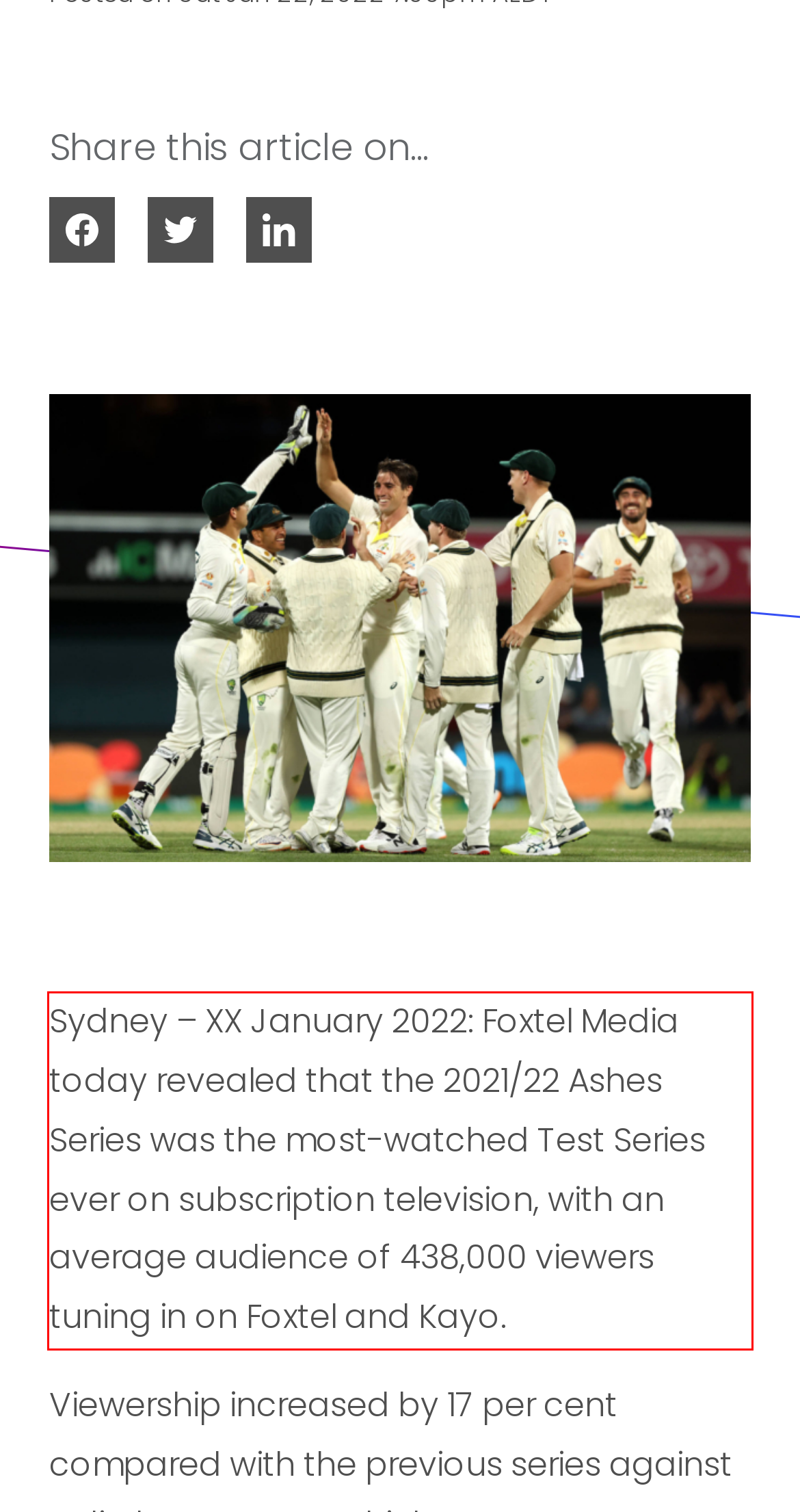There is a UI element on the webpage screenshot marked by a red bounding box. Extract and generate the text content from within this red box.

Sydney – XX January 2022: Foxtel Media today revealed that the 2021/22 Ashes Series was the most-watched Test Series ever on subscription television, with an average audience of 438,000 viewers tuning in on Foxtel and Kayo.